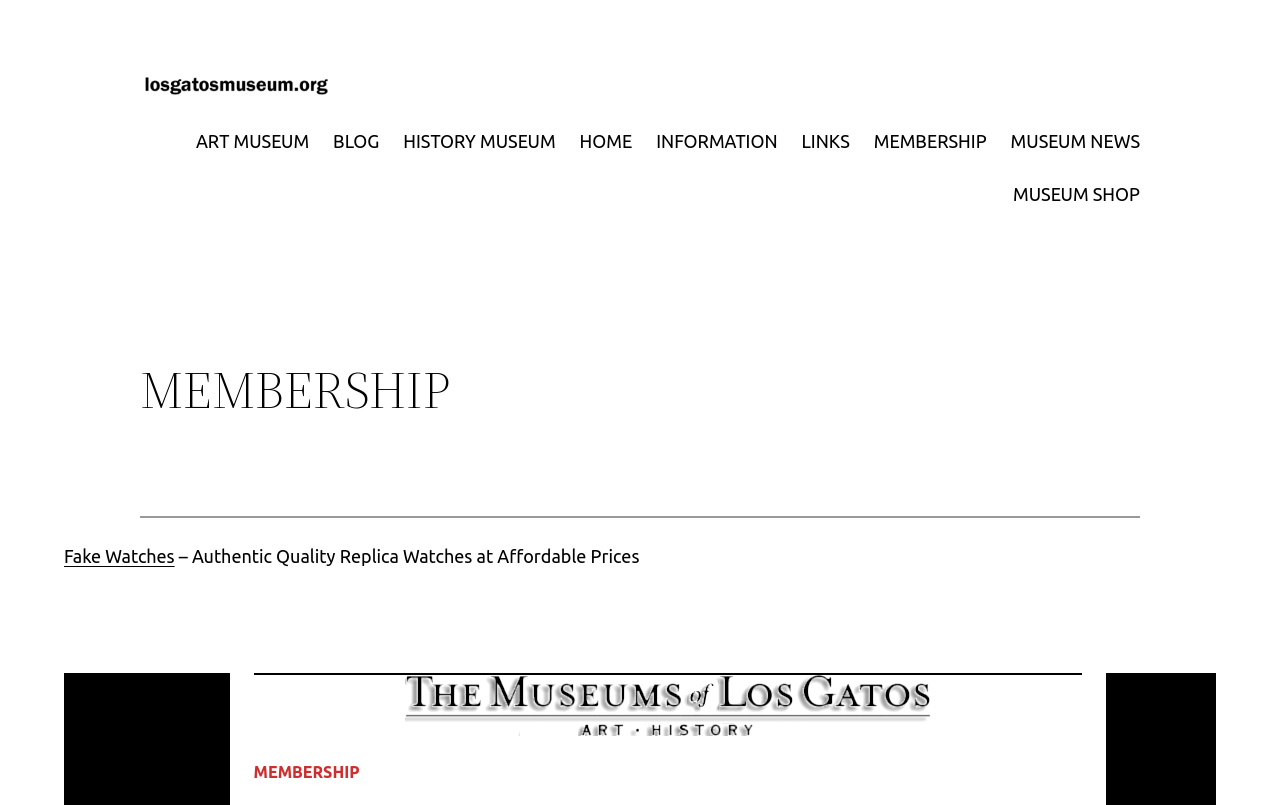What is the theme of the webpage?
Using the details shown in the screenshot, provide a comprehensive answer to the question.

I inferred the theme by looking at the various links and sections on the webpage, which all seem to be related to a museum, such as 'ART MUSEUM', 'HISTORY MUSEUM', and 'MUSEUM SHOP'.